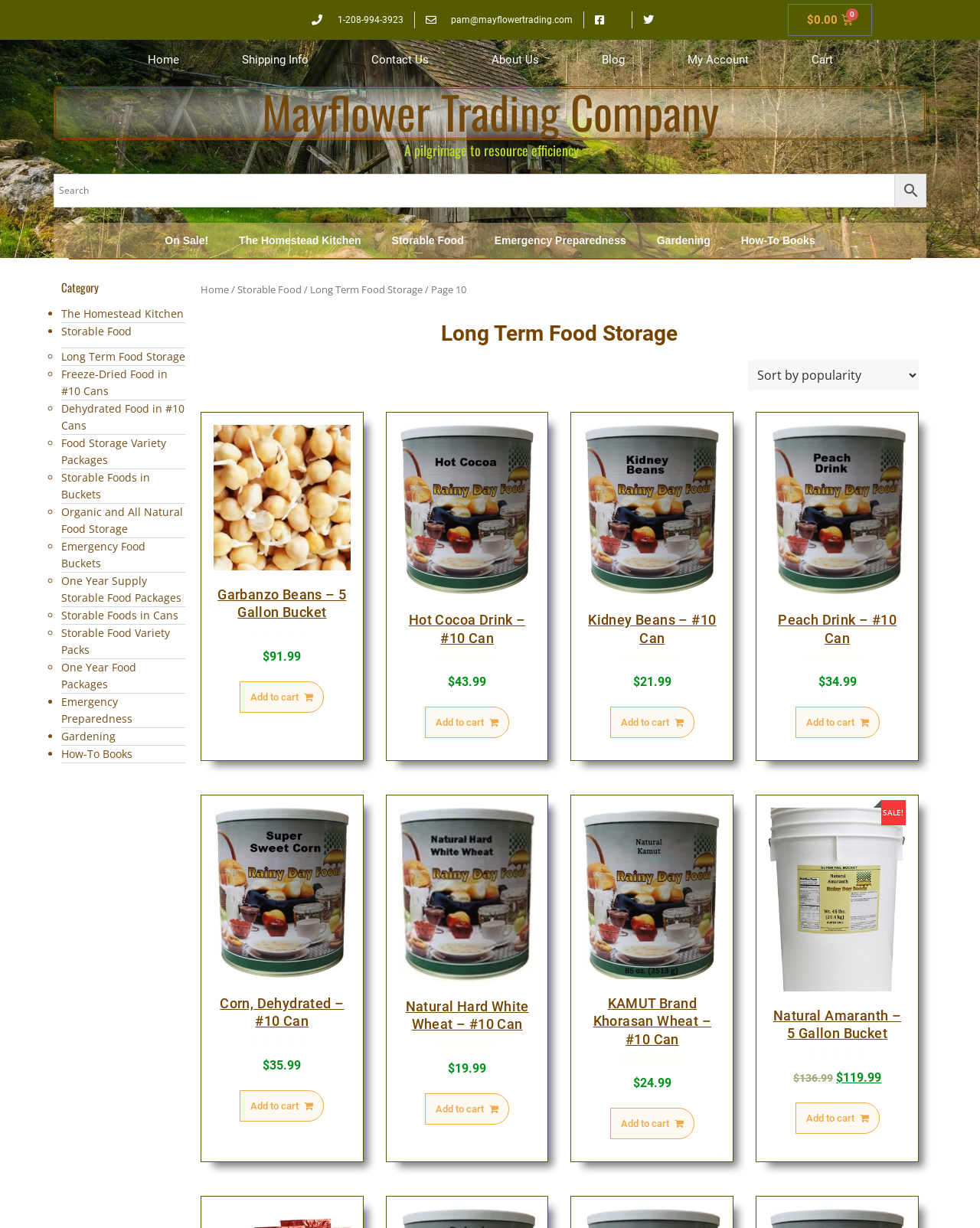Identify the coordinates of the bounding box for the element that must be clicked to accomplish the instruction: "Add Garbanzo Beans to cart".

[0.245, 0.555, 0.331, 0.58]